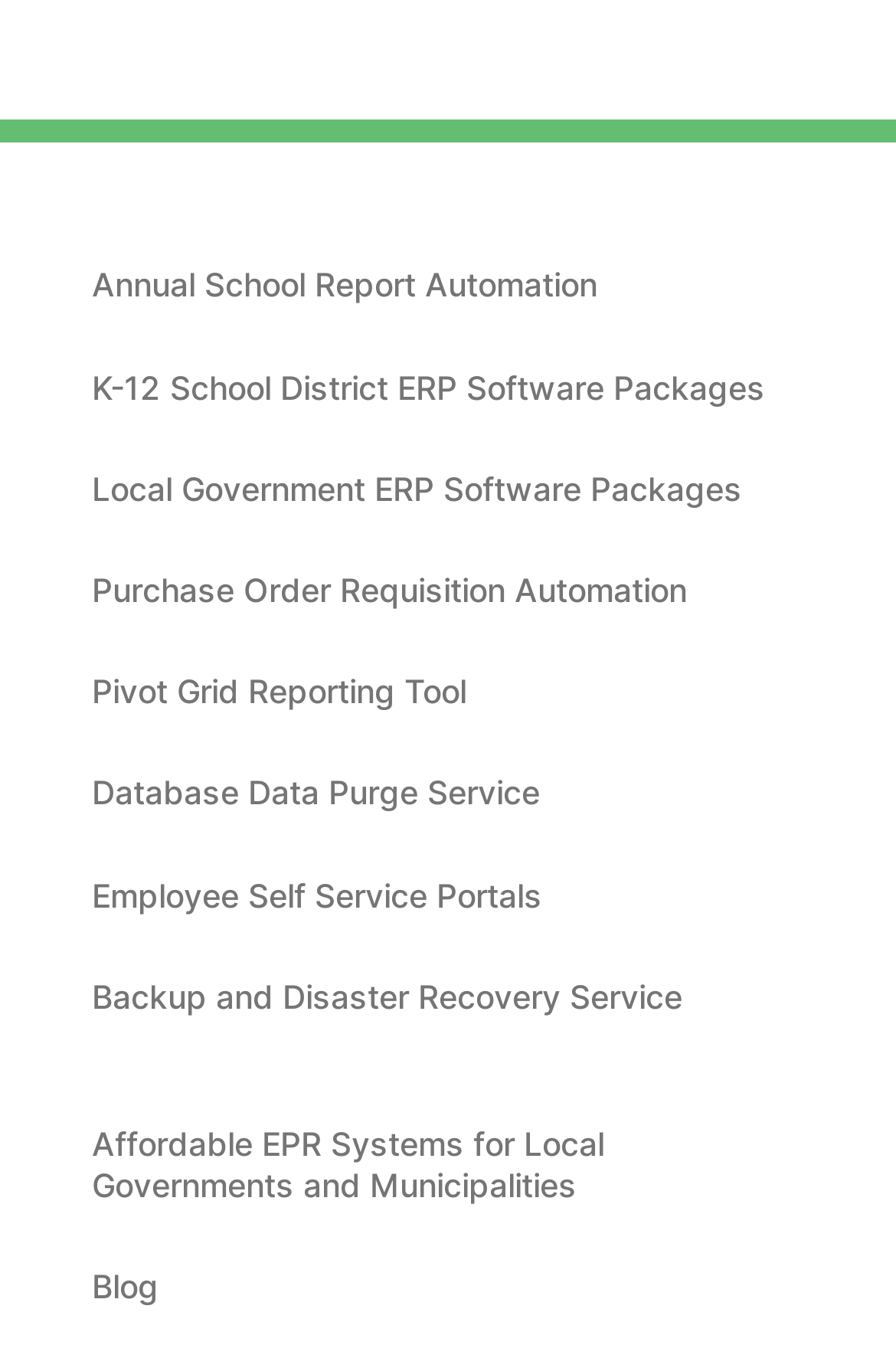What is the topic of the last link? Based on the image, give a response in one word or a short phrase.

Blog